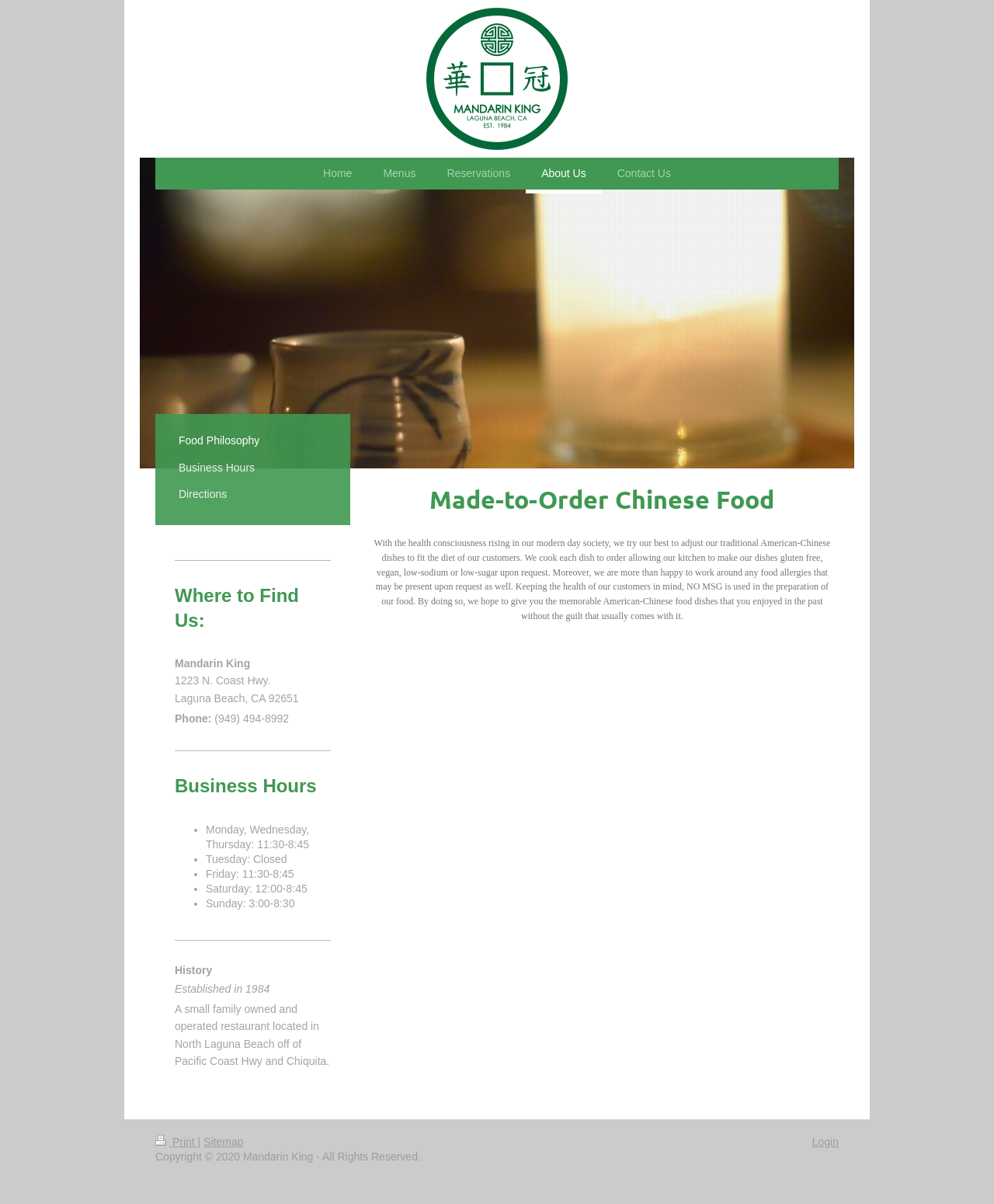Given the description Products, predict the bounding box coordinates of the UI element. Ensure the coordinates are in the format (top-left x, top-left y, bottom-right x, bottom-right y) and all values are between 0 and 1.

None